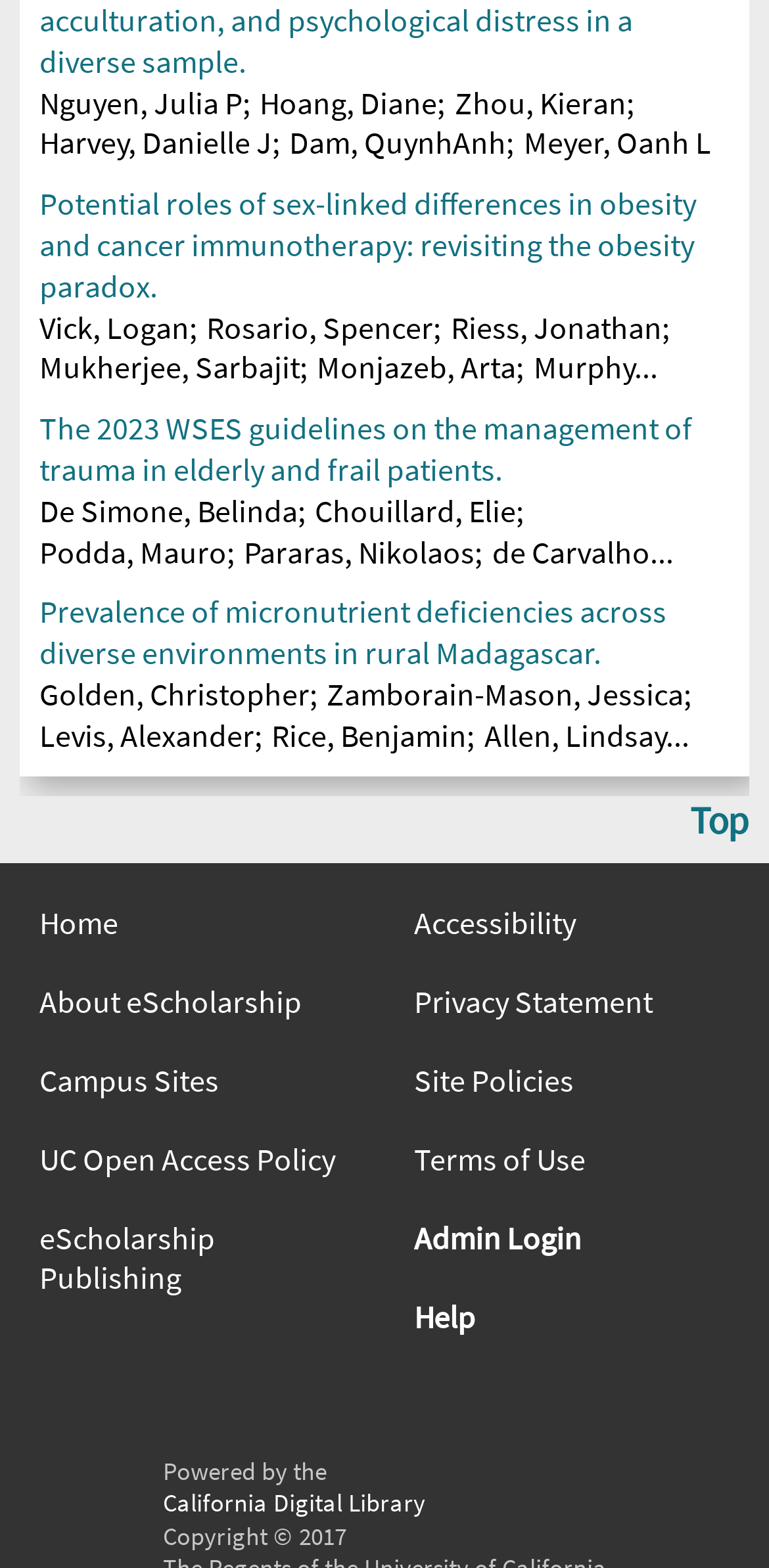Using the description "Home", predict the bounding box of the relevant HTML element.

[0.051, 0.684, 0.462, 0.709]